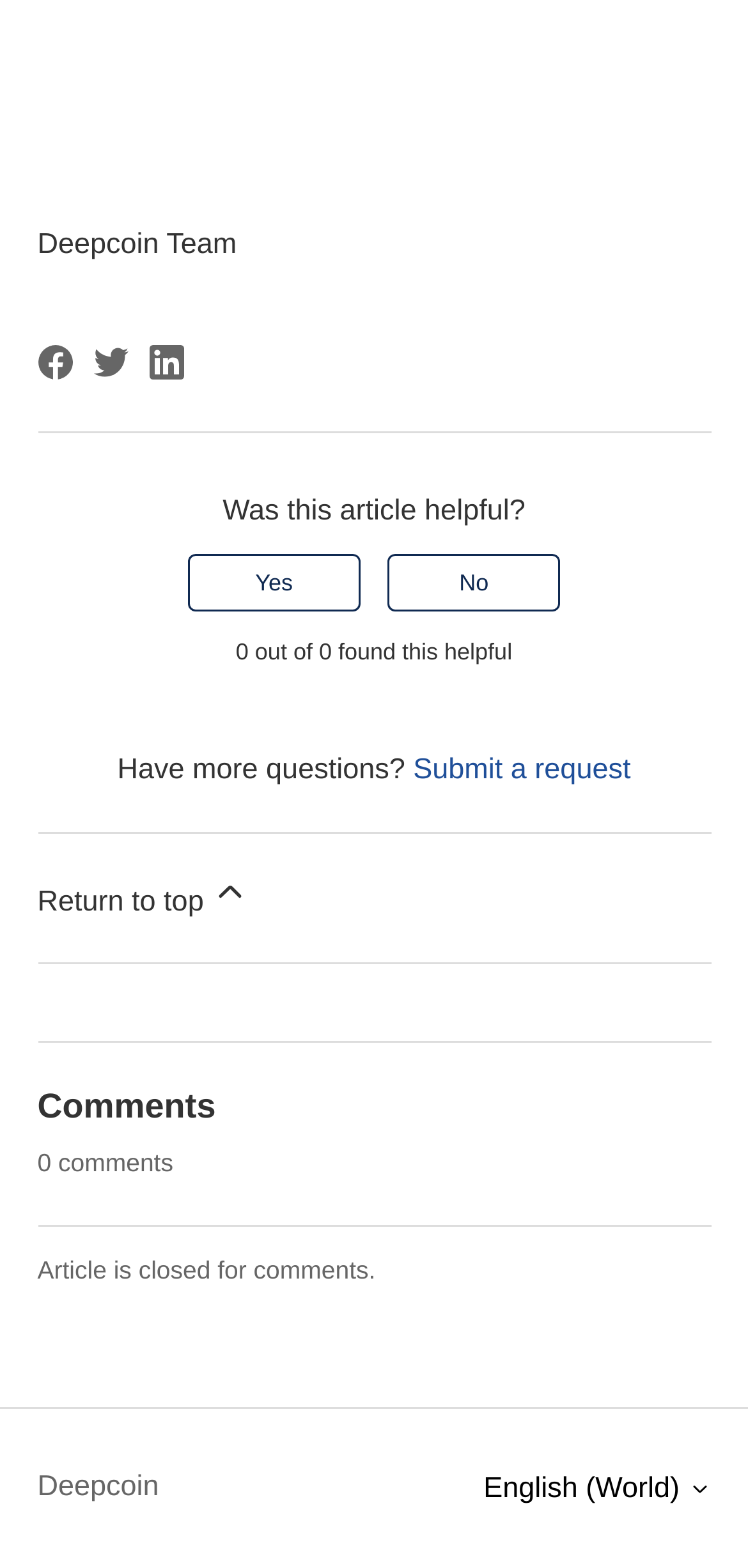Please mark the clickable region by giving the bounding box coordinates needed to complete this instruction: "Return to top".

[0.05, 0.531, 0.95, 0.614]